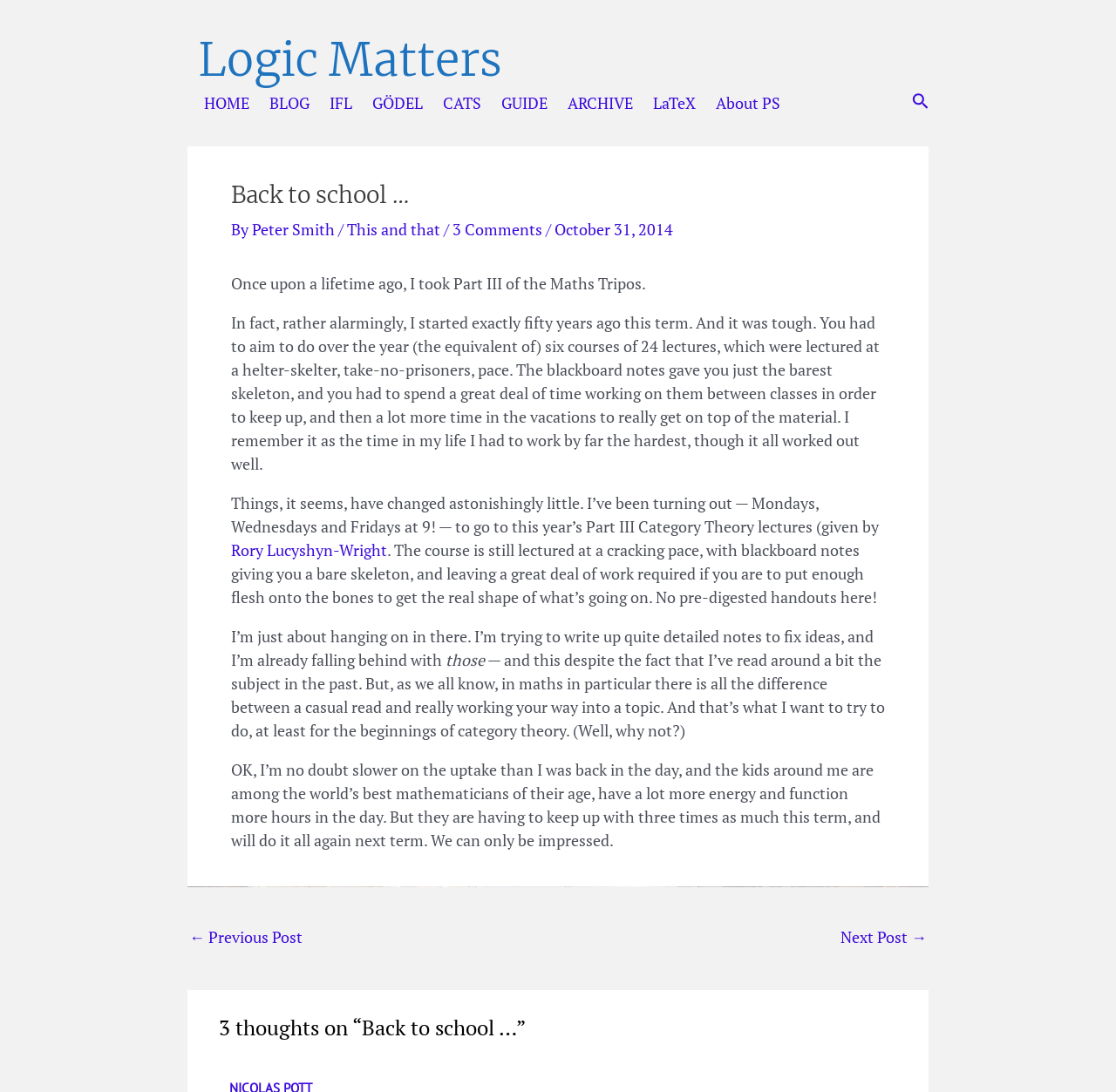Determine the bounding box coordinates of the area to click in order to meet this instruction: "Go to the next post".

[0.753, 0.843, 0.83, 0.876]